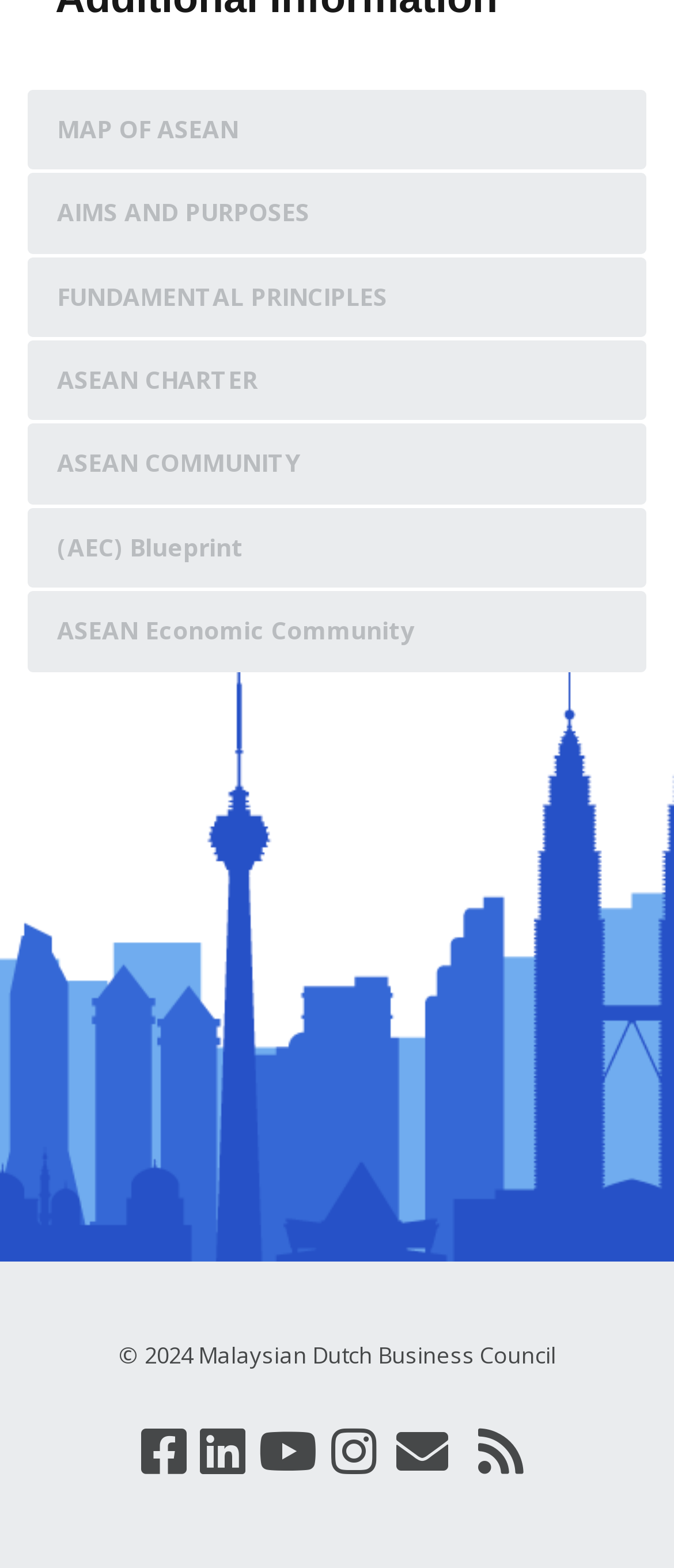Give a concise answer of one word or phrase to the question: 
What is the orientation of the tab list?

Horizontal